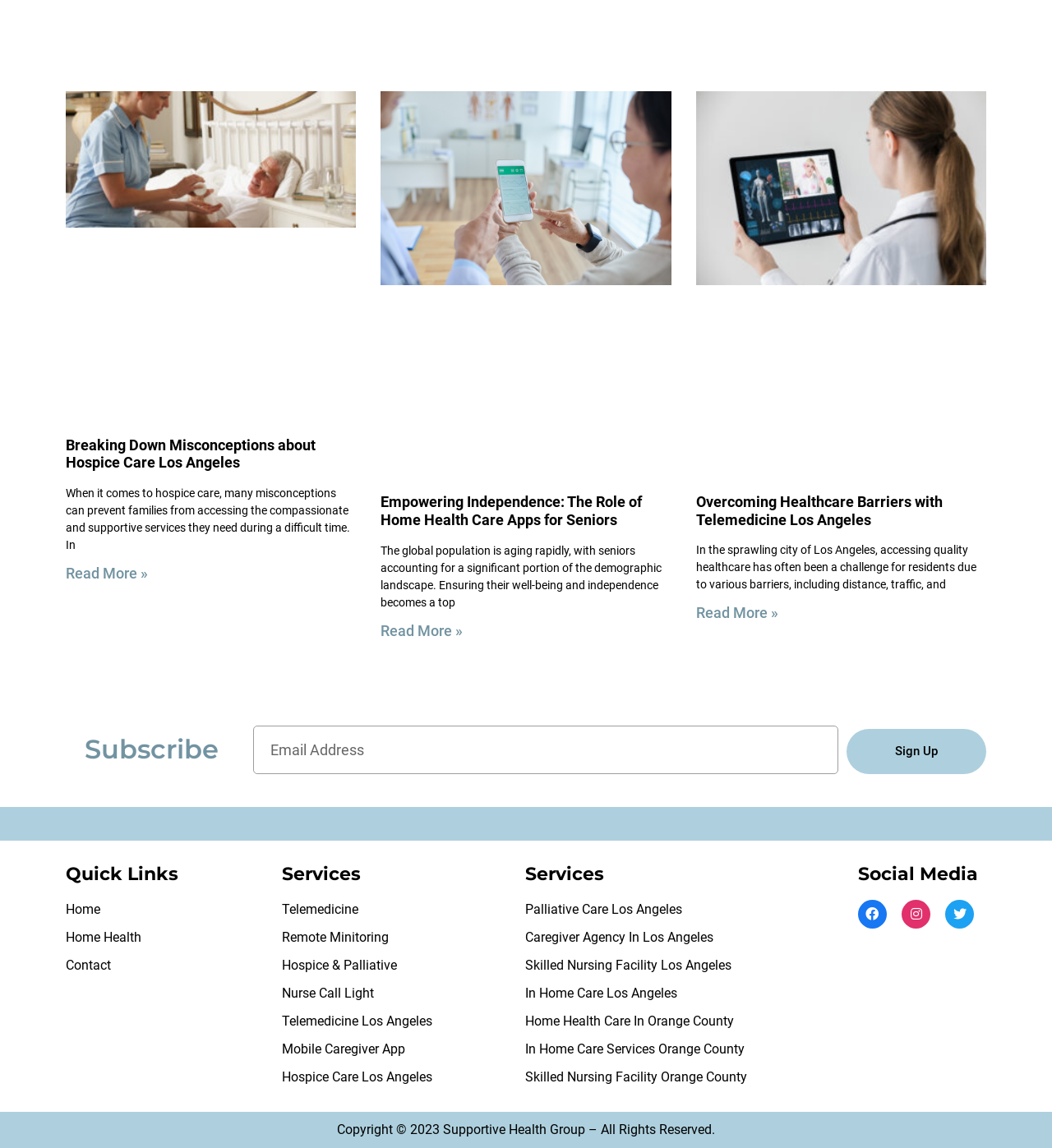Answer succinctly with a single word or phrase:
What is the topic of the first article?

Hospice Care